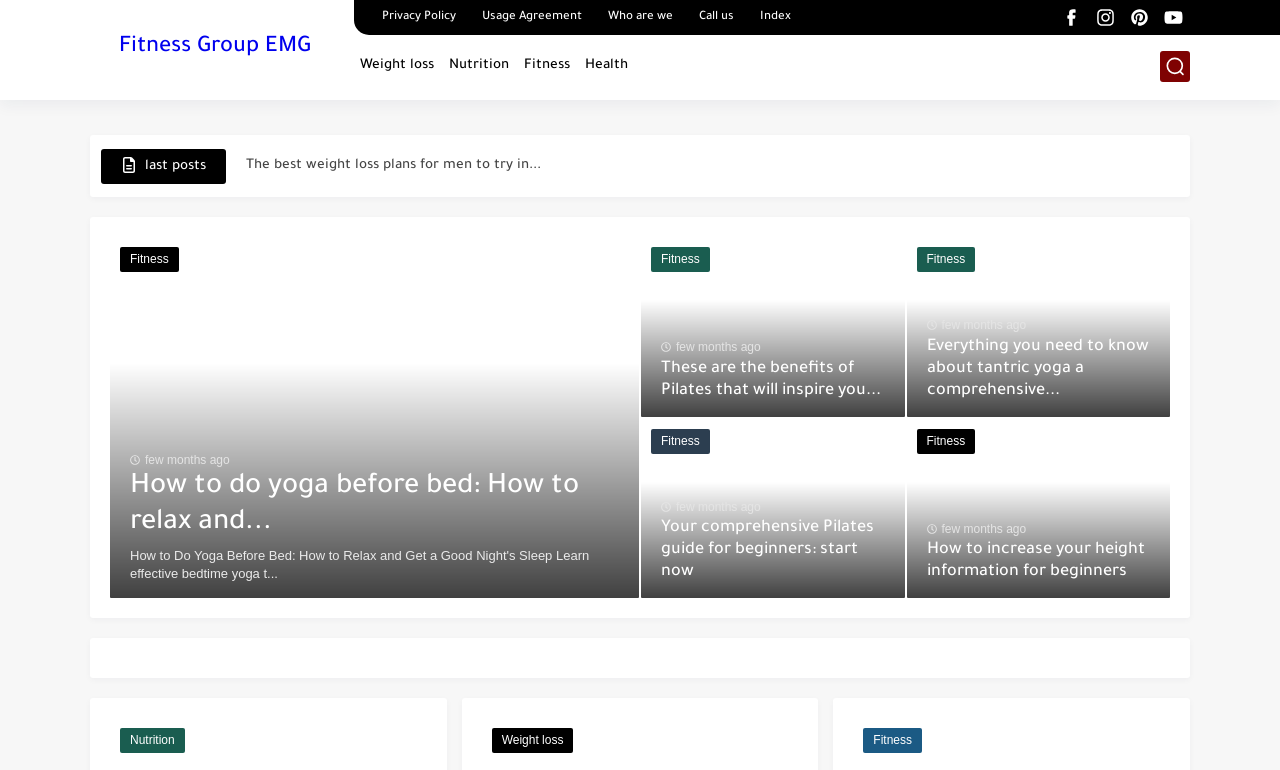Determine the bounding box for the HTML element described here: "Usage Agreement". The coordinates should be given as [left, top, right, bottom] with each number being a float between 0 and 1.

[0.37, 0.008, 0.461, 0.037]